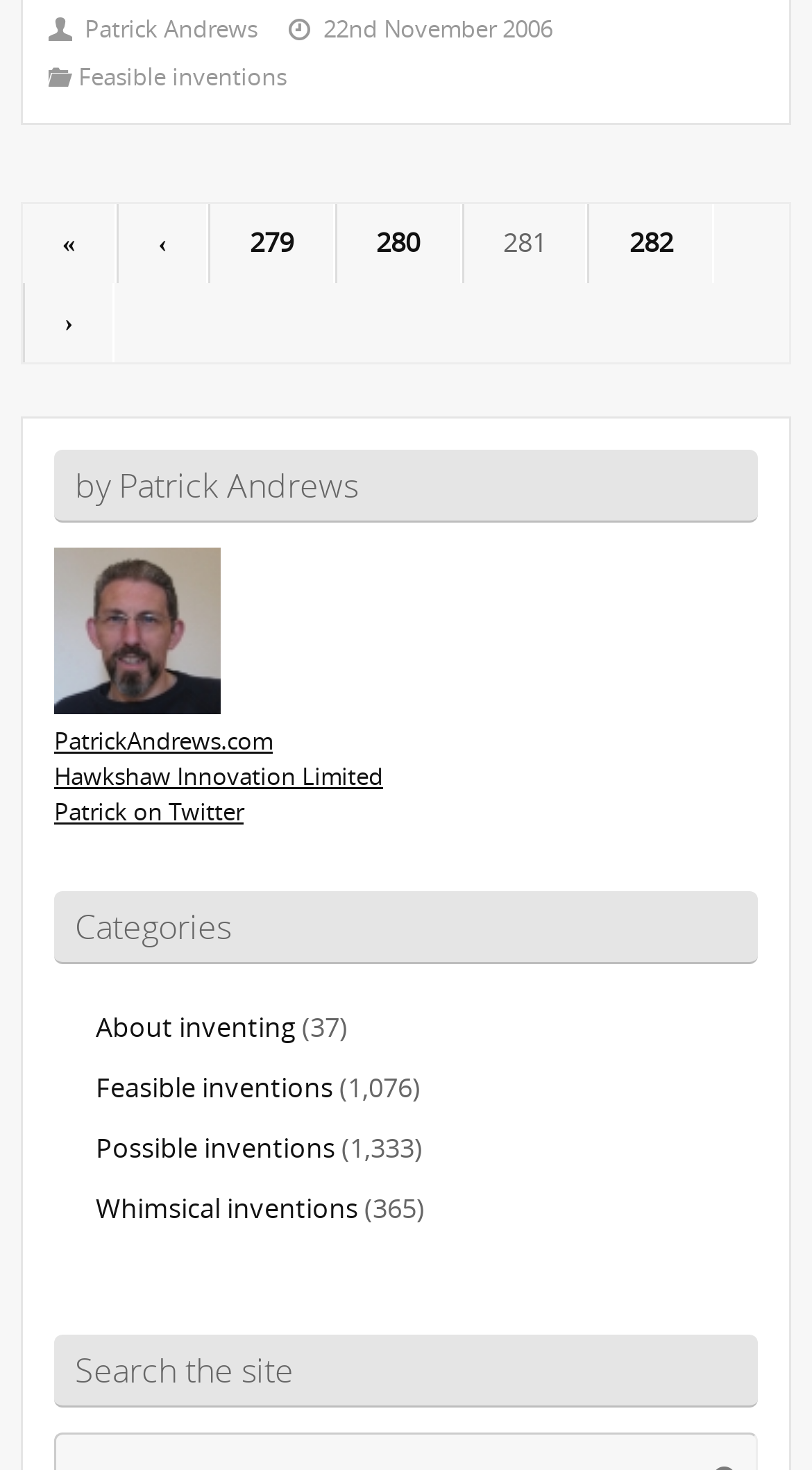Please find the bounding box coordinates of the element that needs to be clicked to perform the following instruction: "go to previous page". The bounding box coordinates should be four float numbers between 0 and 1, represented as [left, top, right, bottom].

[0.028, 0.139, 0.144, 0.193]